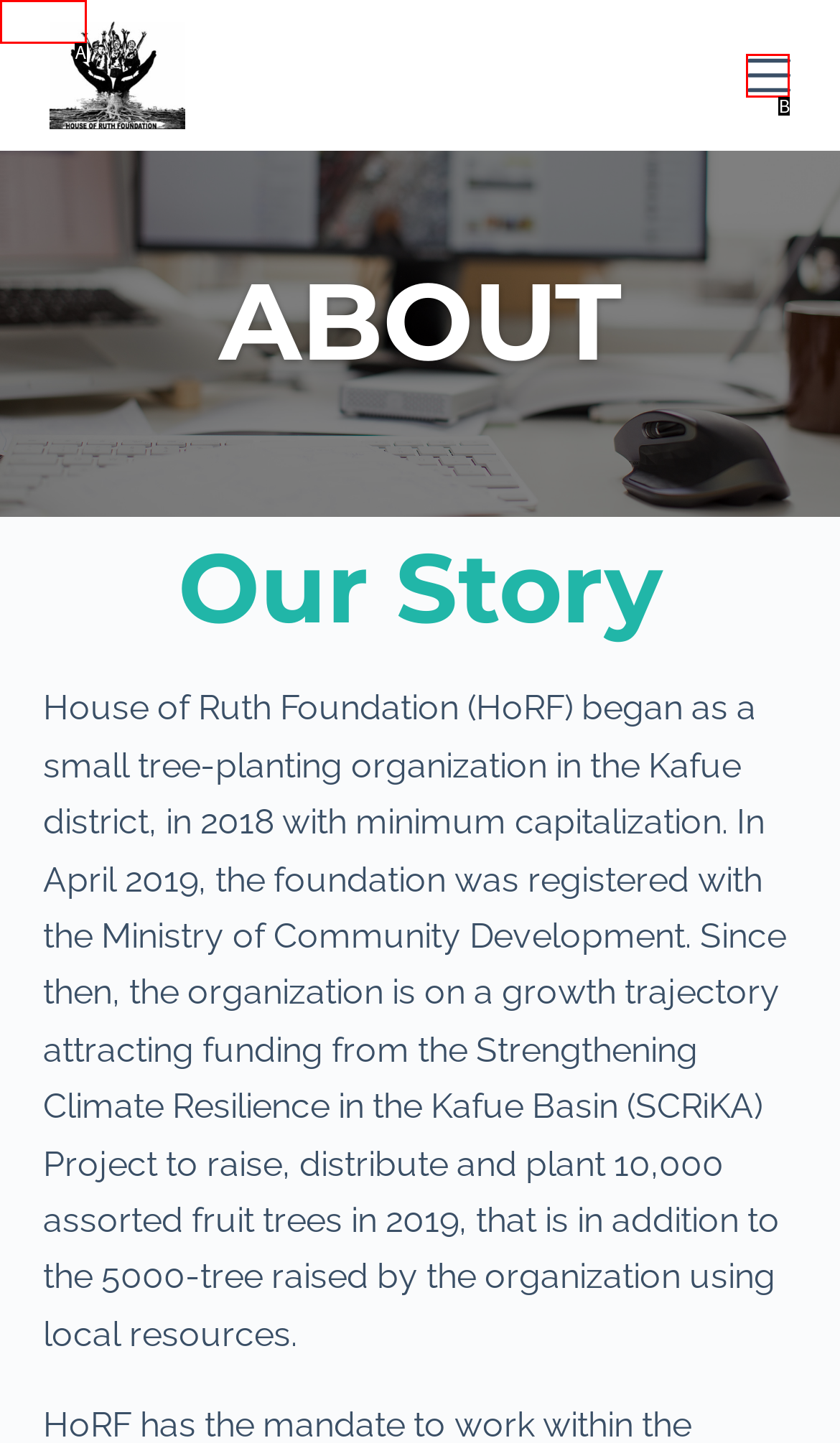Using the given description: Skip to content, identify the HTML element that corresponds best. Answer with the letter of the correct option from the available choices.

A